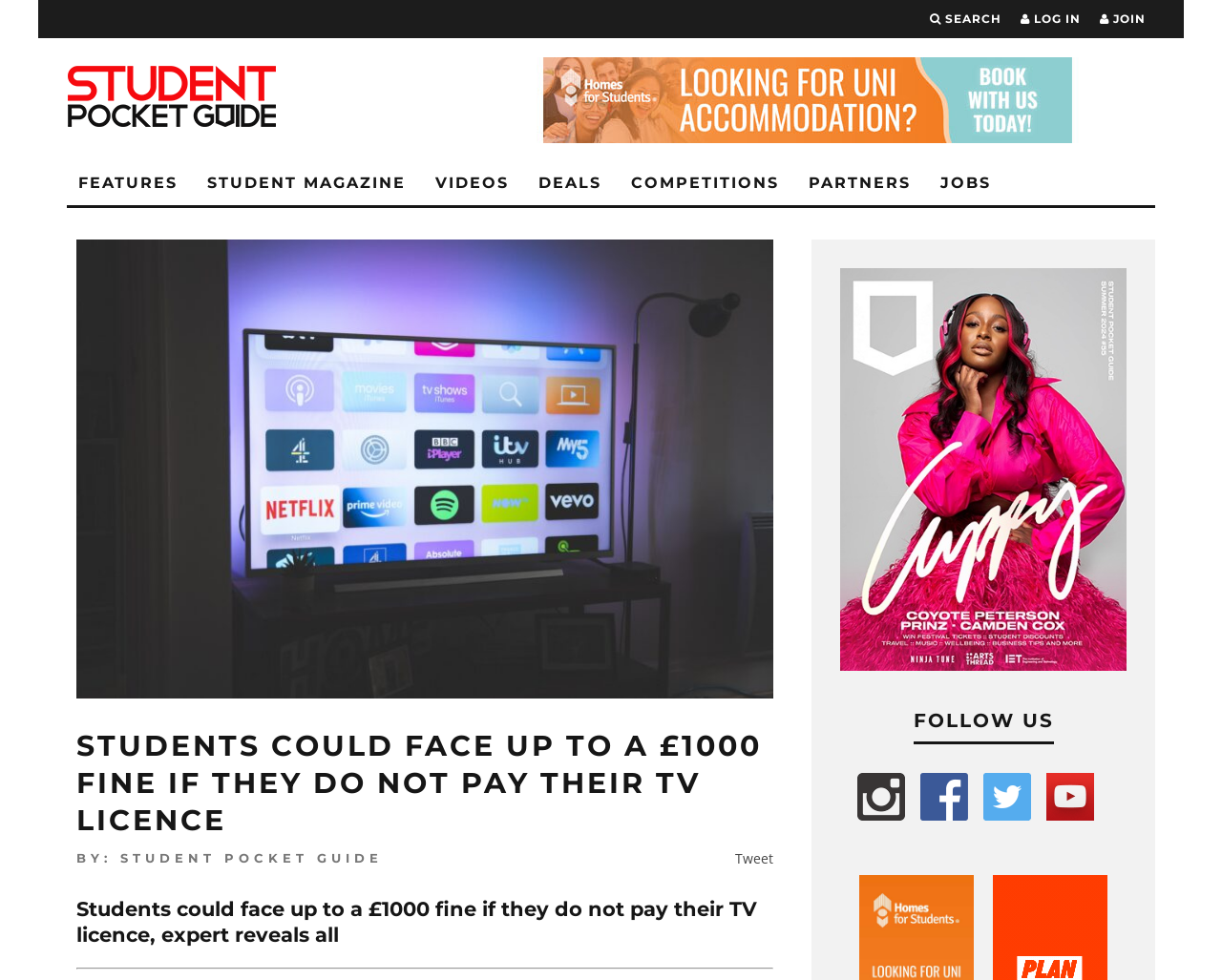Indicate the bounding box coordinates of the element that needs to be clicked to satisfy the following instruction: "Read the article about TV licence law". The coordinates should be four float numbers between 0 and 1, i.e., [left, top, right, bottom].

[0.062, 0.742, 0.633, 0.856]